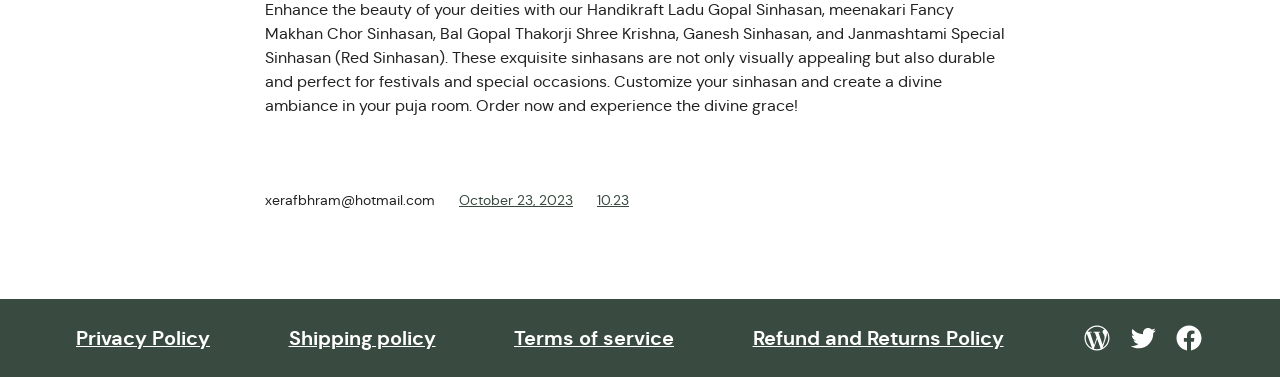Predict the bounding box coordinates of the UI element that matches this description: "October 23, 2023". The coordinates should be in the format [left, top, right, bottom] with each value between 0 and 1.

[0.359, 0.507, 0.448, 0.555]